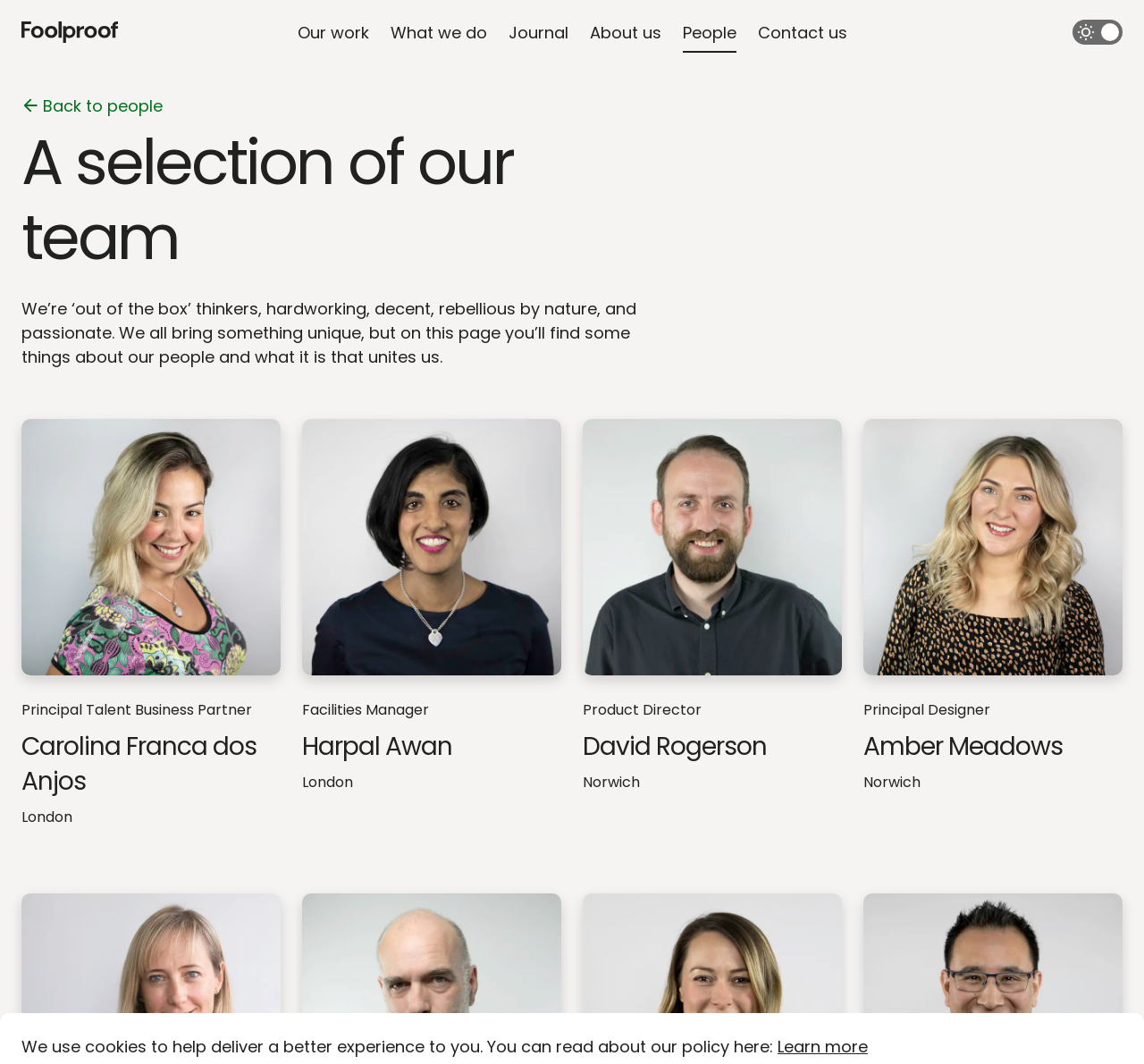Convey a detailed summary of the webpage, mentioning all key elements.

This webpage is about the team at Foolproof, a company that values uniqueness and unity among its members. At the top left corner, there is a link to the Foolproof homepage, accompanied by a small image. Below this, there are several links to different sections of the website, including "Our work", "What we do", "Journal", "About us", "People", and "Contact us". 

To the right of these links, there is a switch to toggle between dark and light theme modes, with two small images representing the different modes. 

Below these elements, there is a button to go back to the people section, accompanied by a small image. 

The main content of the page is a heading that reads "A selection of our team", followed by a paragraph of text that describes the company's values and what unites its team members. 

Below this, there are four articles, each featuring a team member. Each article includes an image of the team member, their job title, name, and location. The team members are Carolina Franca dos Anjos, Harpal Awan, David Rogerson, and Amber Meadows.

At the bottom of the page, there are several links to the company's social media accounts, including LinkedIn, Instagram, X, Medium, YouTube, and Facebook. There are also links to the company's accessibility page, careers page, cookies and privacy policy, device lab, partners, and sitemap.

To the right of these links, there is a large image that spans the width of the page. Below this, there is a copyright notice and a link to the company's parent company, Zensar. Finally, there is a notice about the company's use of cookies and a link to learn more about its policy.